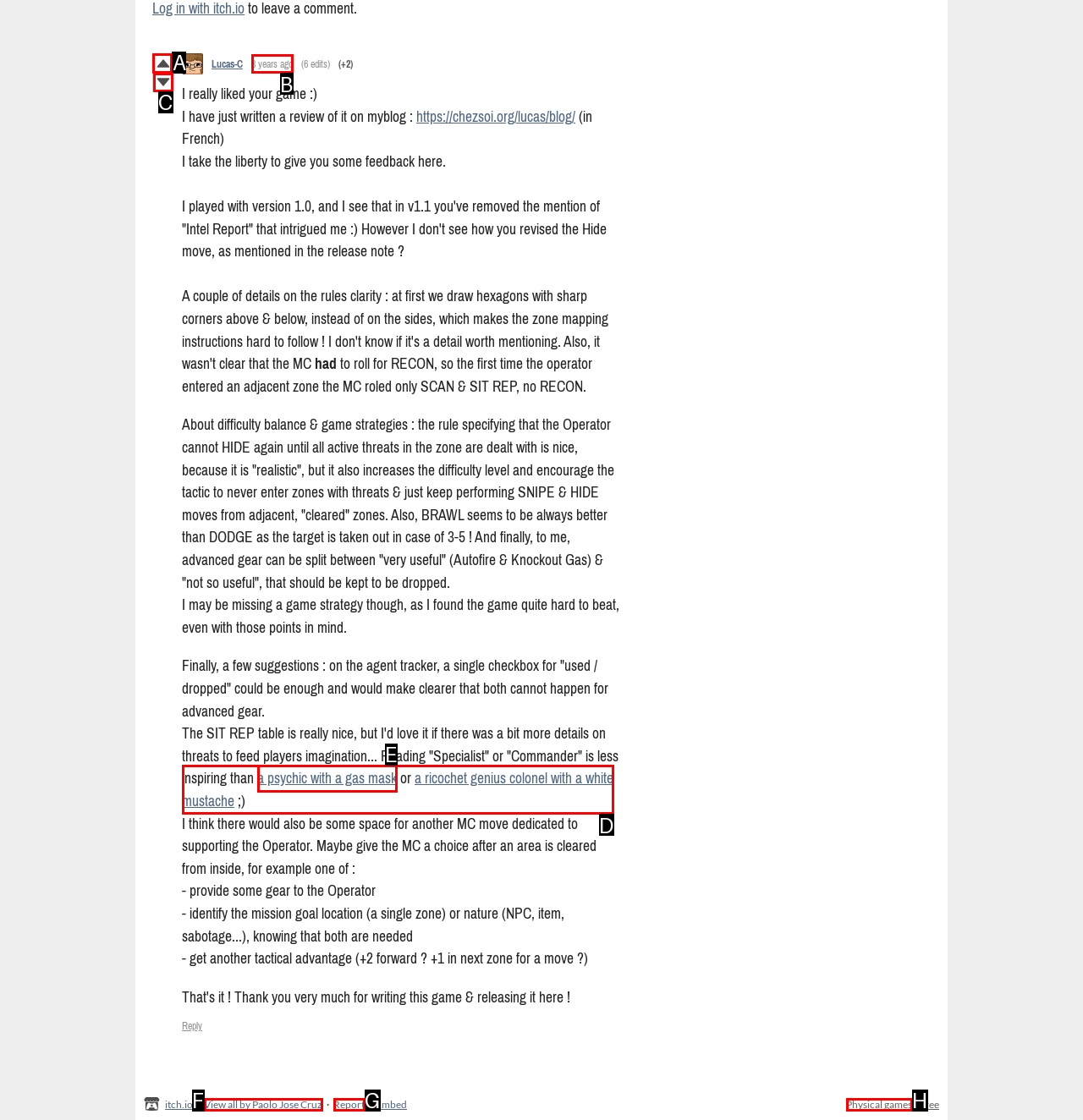Tell me which option I should click to complete the following task: Vote up
Answer with the option's letter from the given choices directly.

A